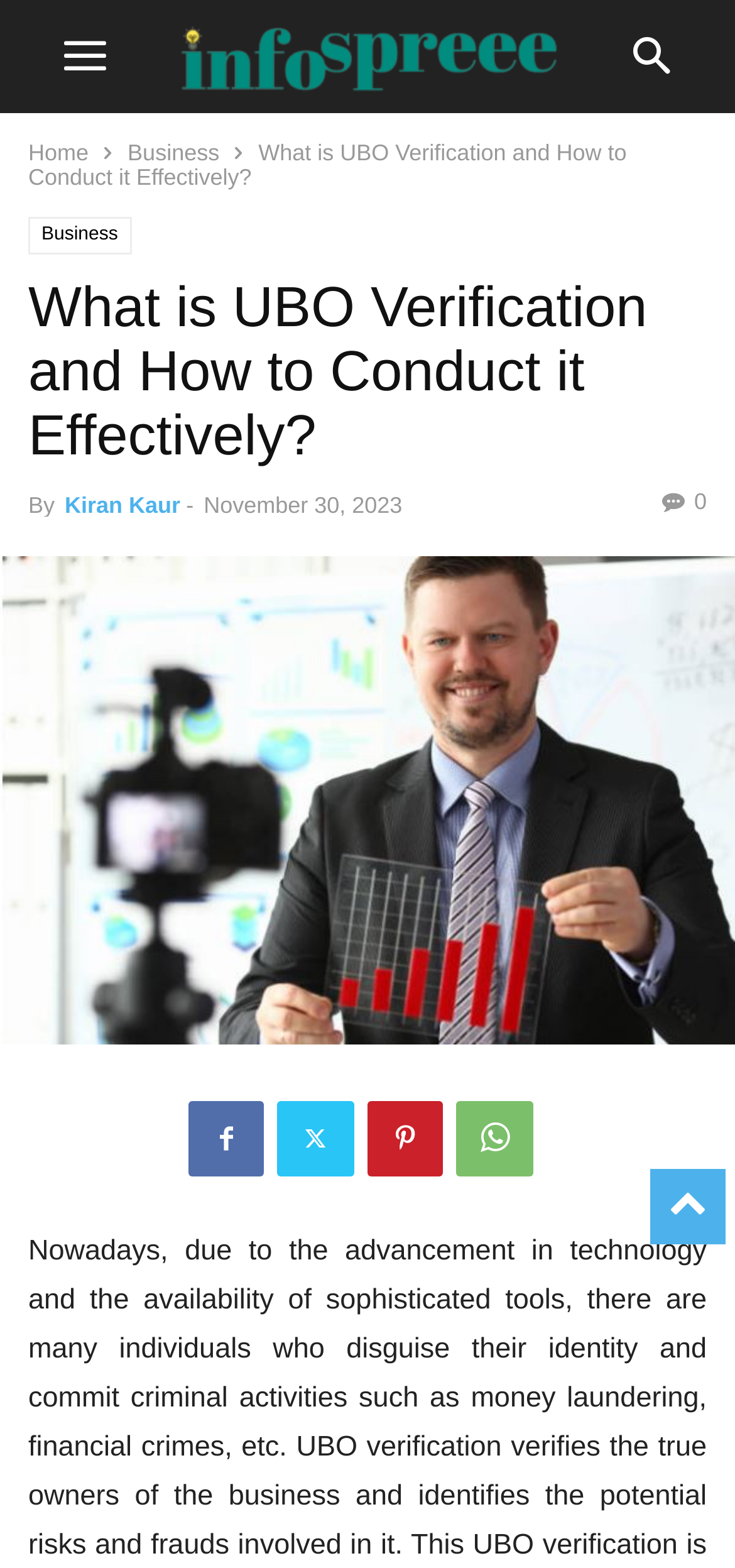Answer briefly with one word or phrase:
What is the logo of the website?

Info Spree